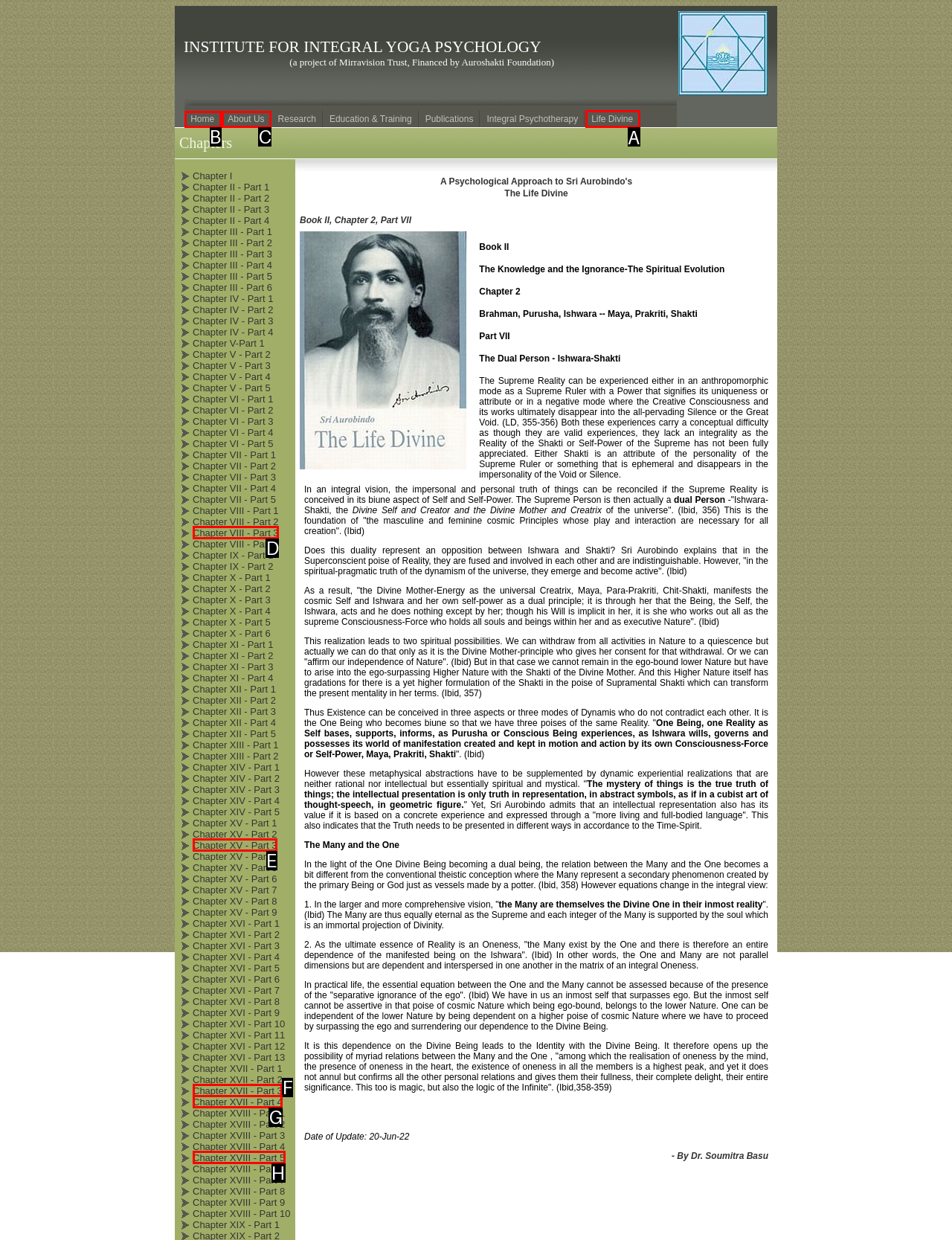Choose the correct UI element to click for this task: Click the Life Divine link Answer using the letter from the given choices.

A